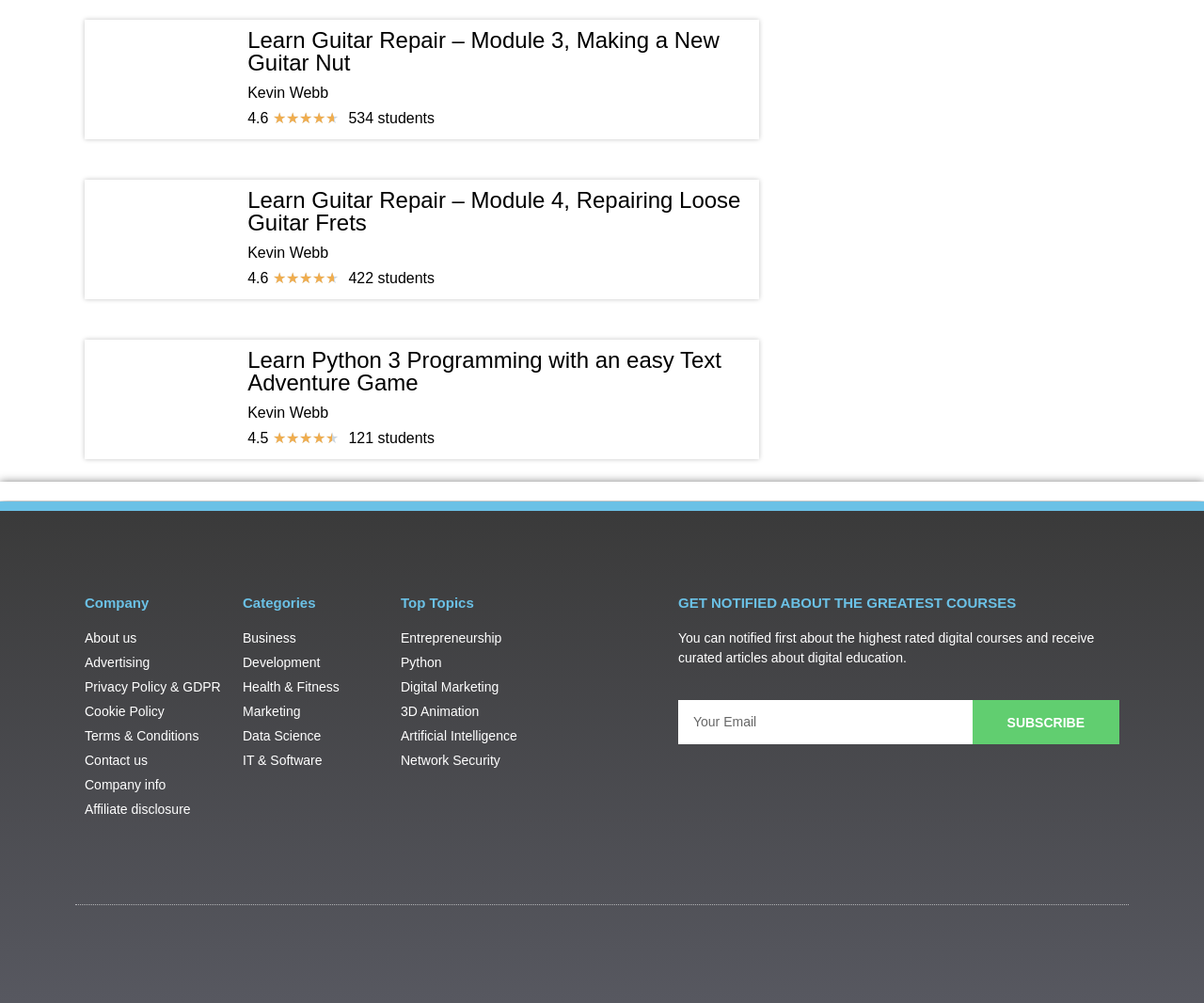Kindly provide the bounding box coordinates of the section you need to click on to fulfill the given instruction: "Enter email address in the subscription box".

[0.563, 0.698, 0.808, 0.742]